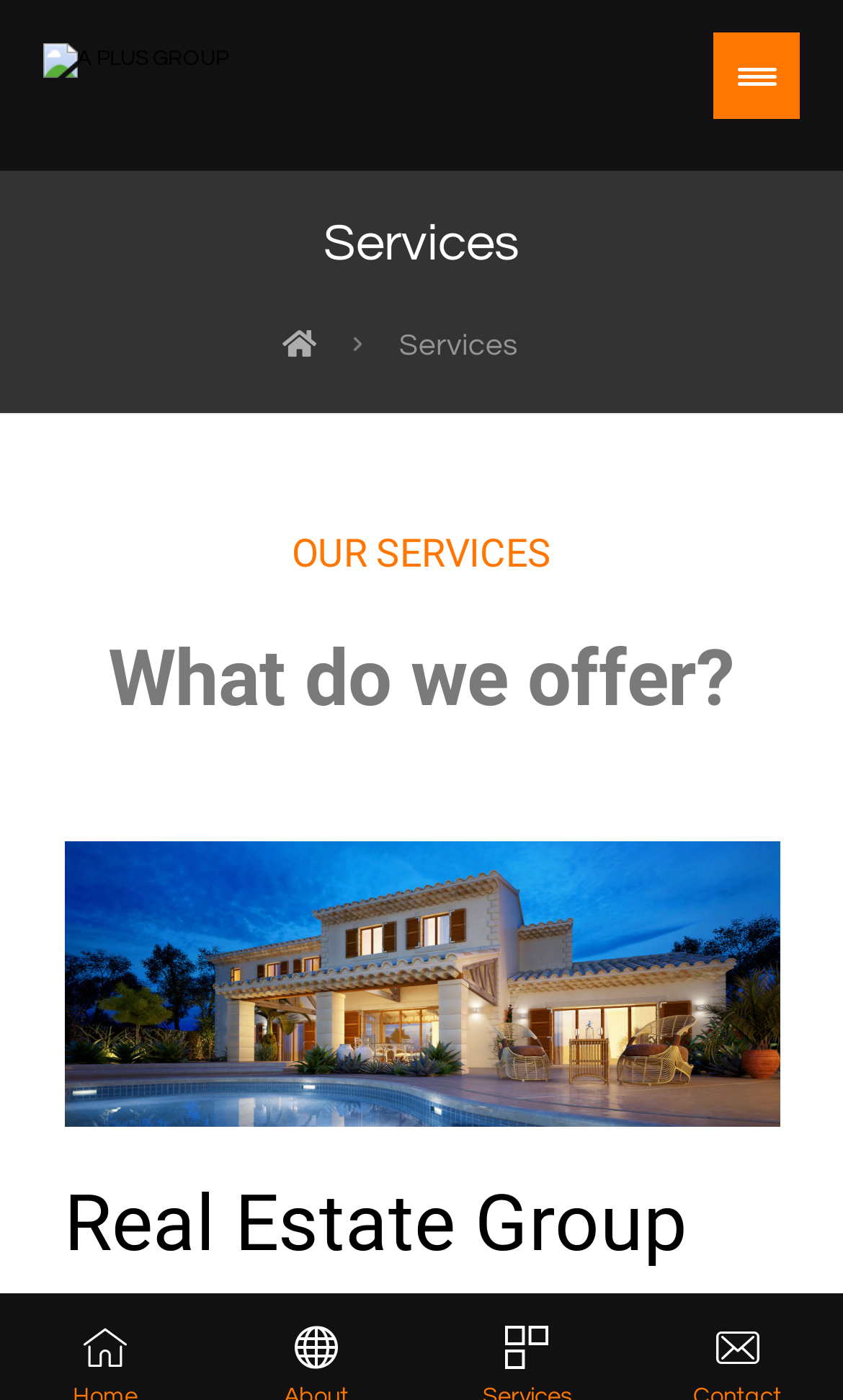What is the main category of services offered?
Based on the screenshot, answer the question with a single word or phrase.

Real Estate